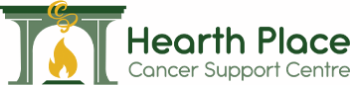Describe every aspect of the image in detail.

The image features the logo of Hearth Place Cancer Support Centre, an organization dedicated to providing support to individuals affected by cancer. The logo incorporates a stylized pillar design with a flame, symbolizing warmth and community, alongside the text "Hearth Place" in a prominent font. Below, it includes the phrase "Cancer Support Centre," further emphasizing its mission. This visual representation encapsulates the center's commitment to offering emotional and practical support to those navigating cancer treatment and recovery.